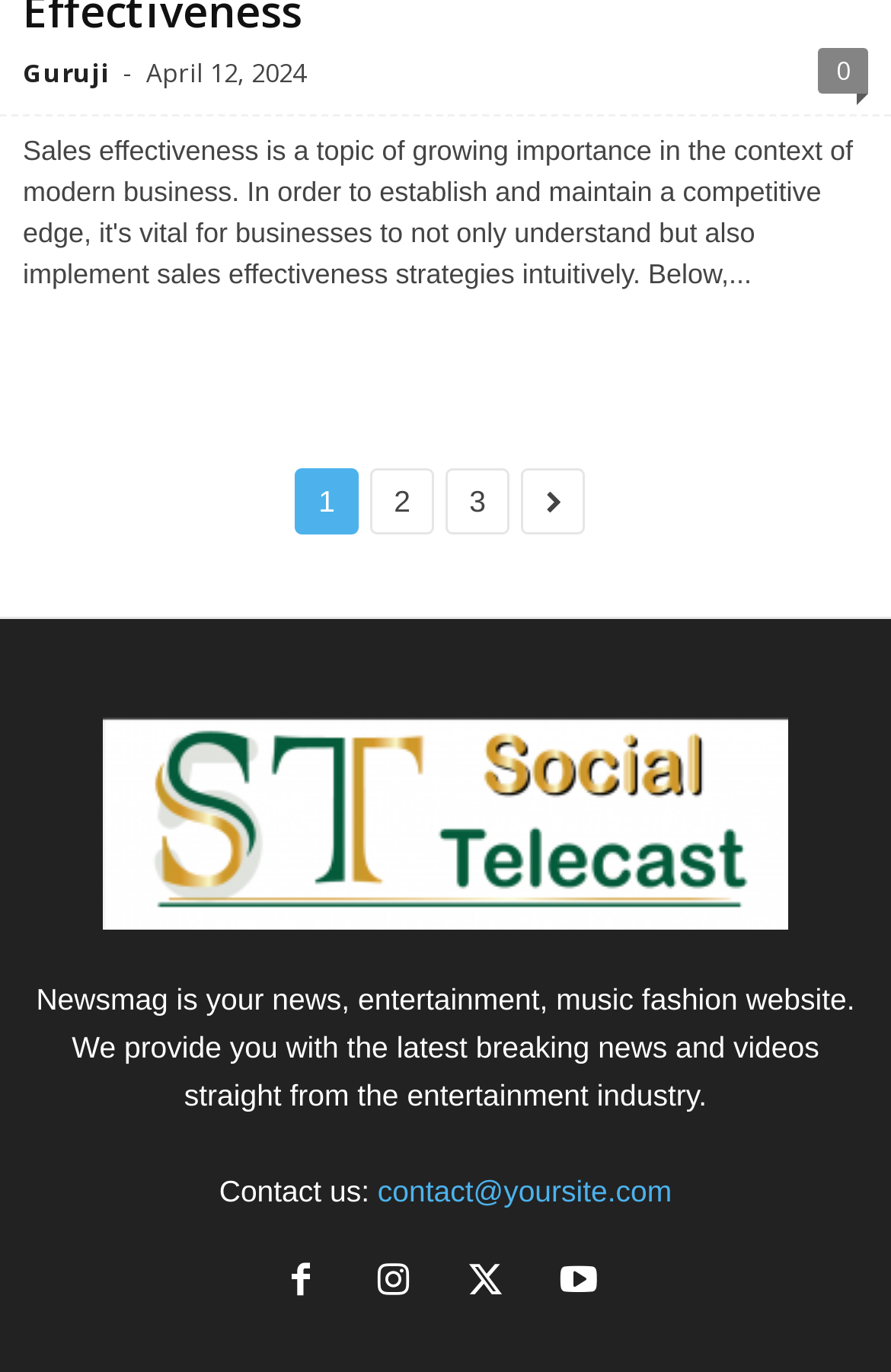Based on the image, please elaborate on the answer to the following question:
How can users contact the website?

The static text with the bounding box coordinates [0.246, 0.855, 0.424, 0.88] says 'Contact us:', and the link with the bounding box coordinates [0.424, 0.855, 0.754, 0.88] provides the contact email 'contact@yoursite.com'.